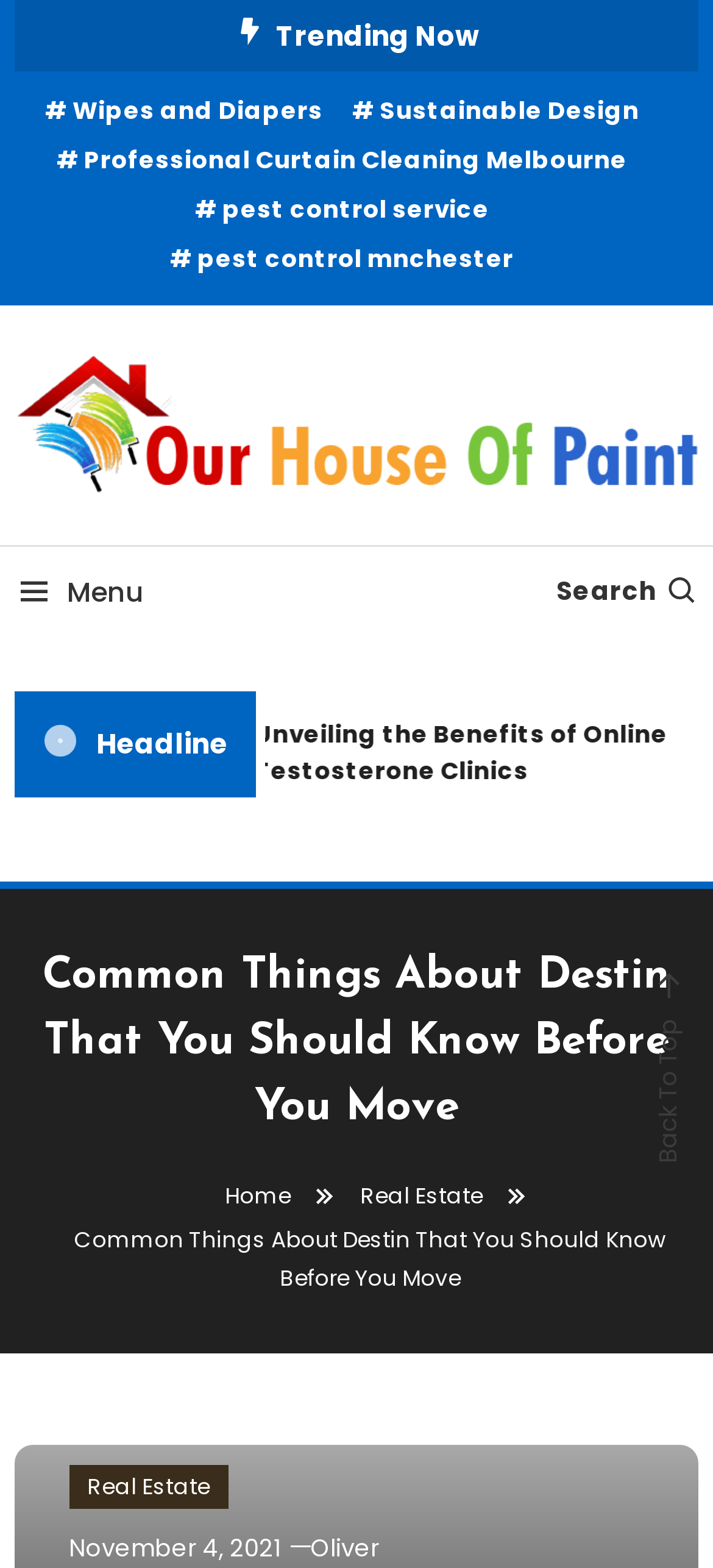Identify the main title of the webpage and generate its text content.

Common Things About Destin That You Should Know Before You Move